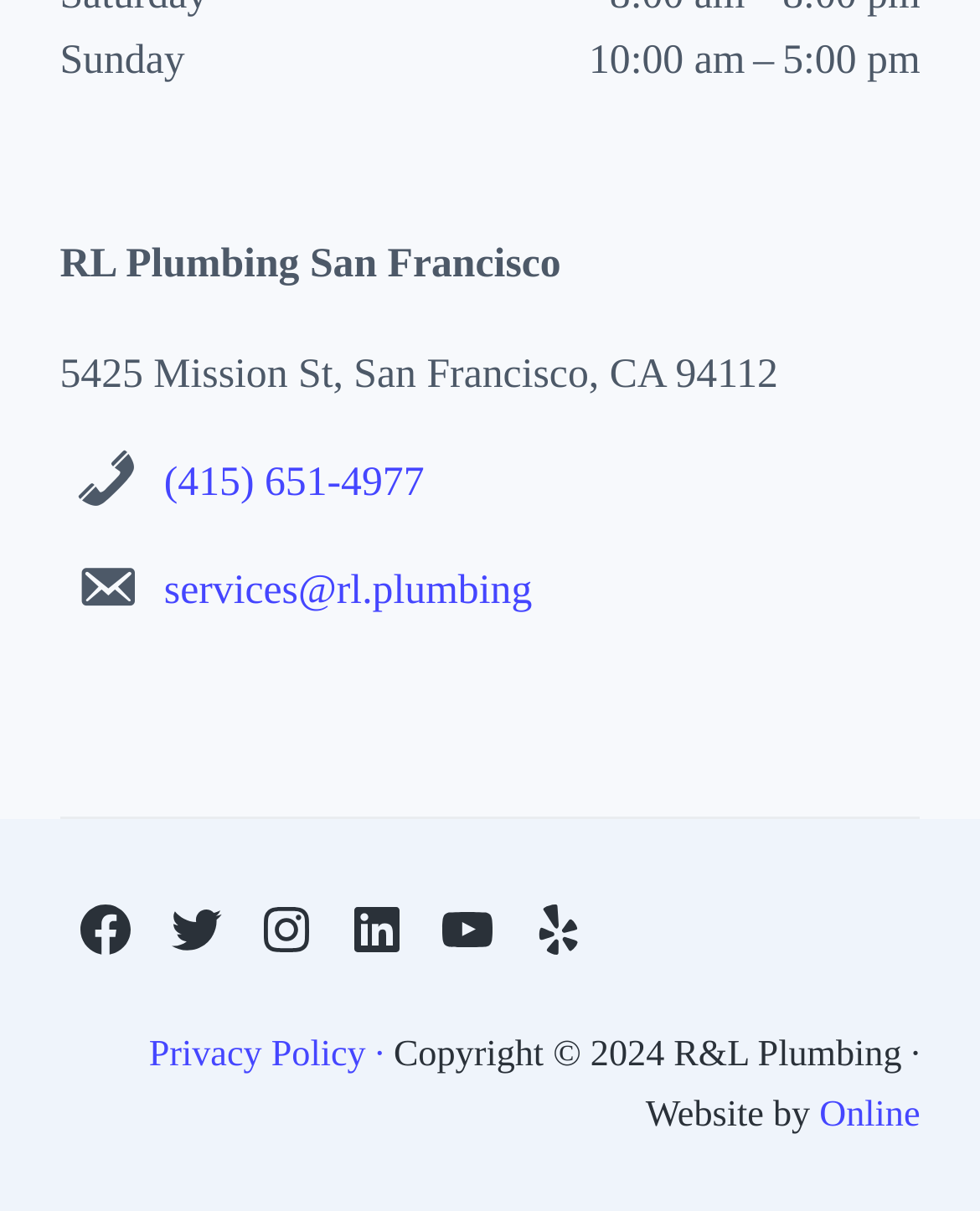What is the business name?
Please analyze the image and answer the question with as much detail as possible.

The business name can be found in the static text element with the text 'RL Plumbing San Francisco' located at the top of the page, which is likely to be the main heading or title of the webpage.